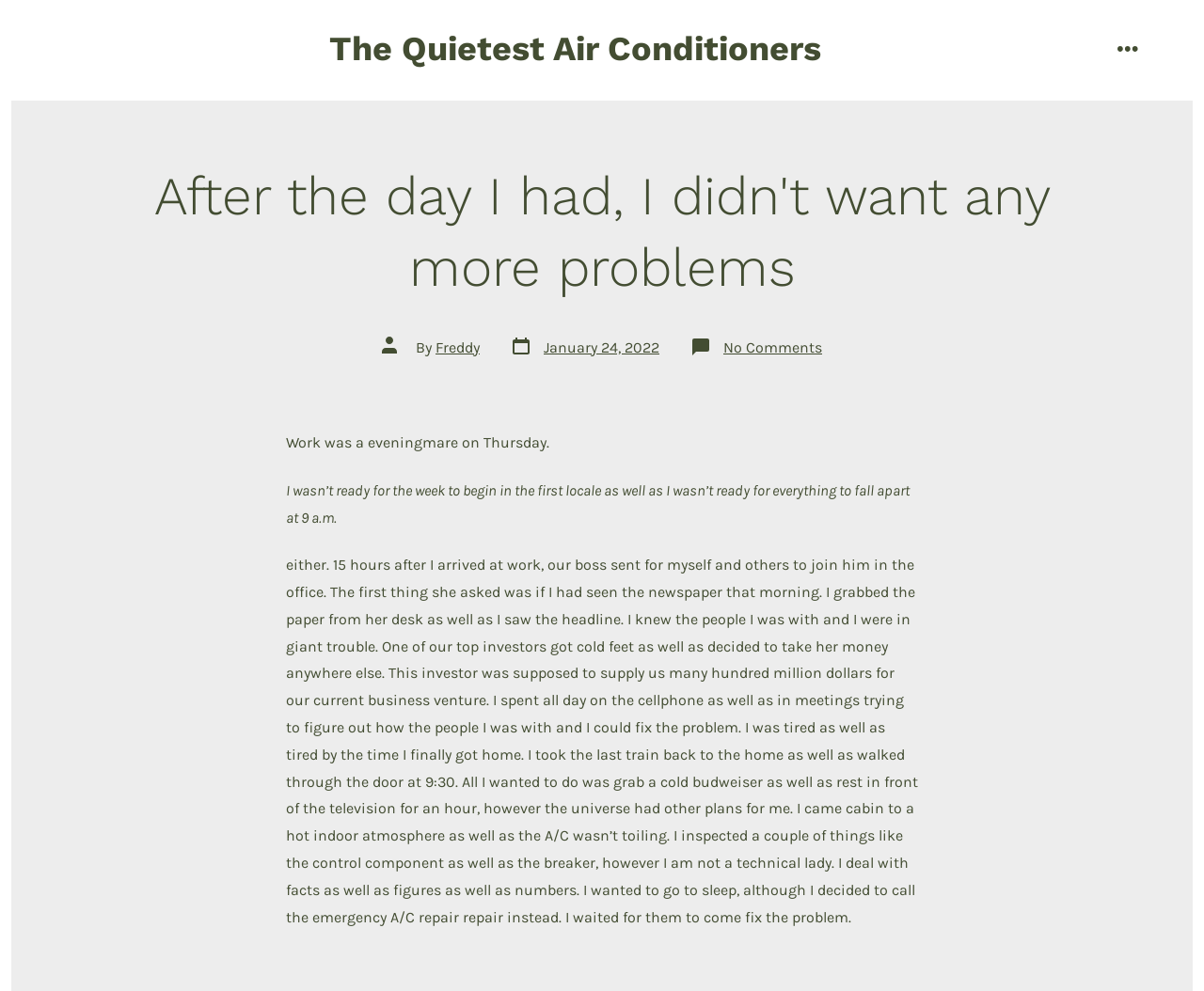What is the problem the author faced at work?
Examine the webpage screenshot and provide an in-depth answer to the question.

The author mentions that one of their top investors got cold feet and decided to take her money elsewhere, which caused a problem for their business venture.